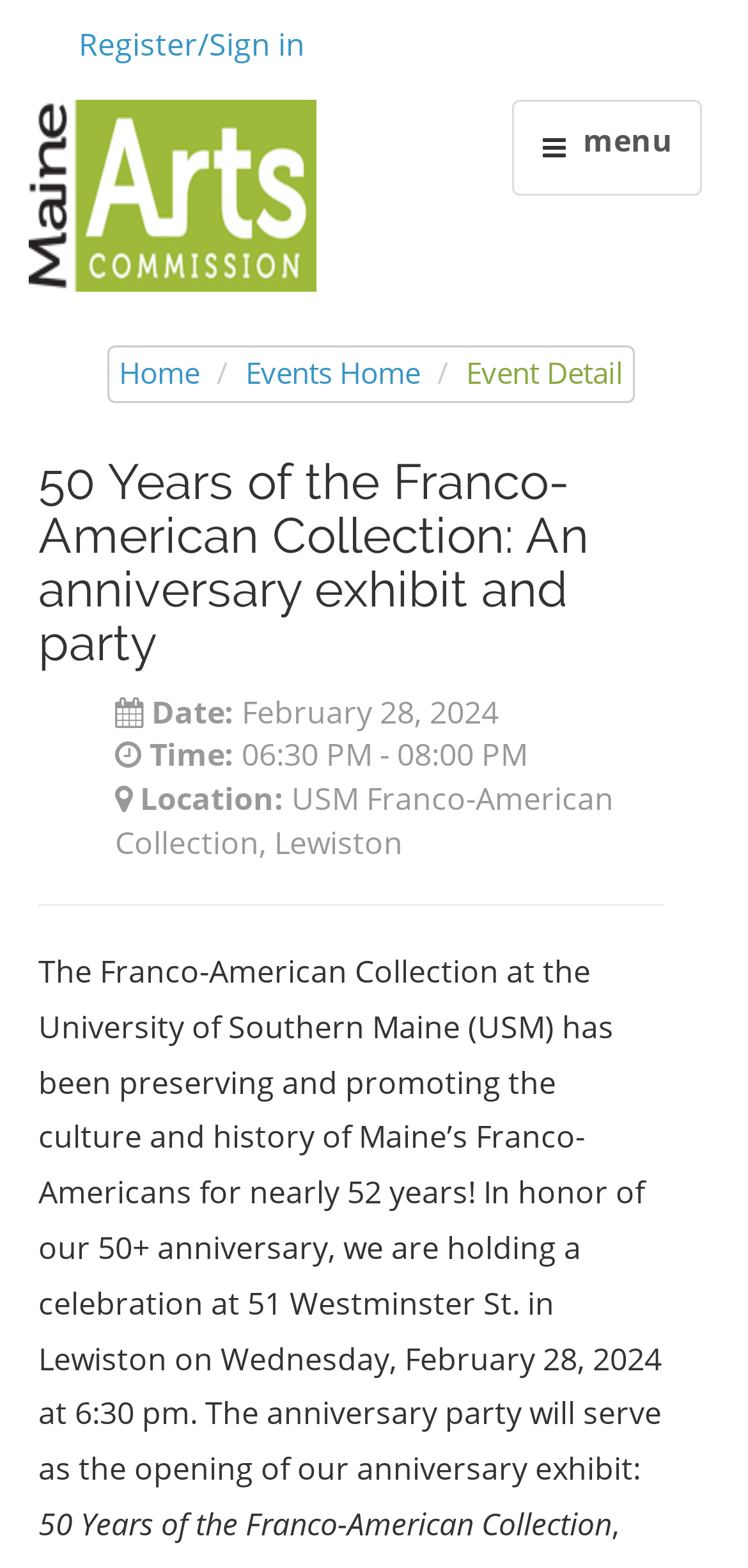Calculate the bounding box coordinates of the UI element given the description: "Events Home".

[0.328, 0.225, 0.562, 0.25]